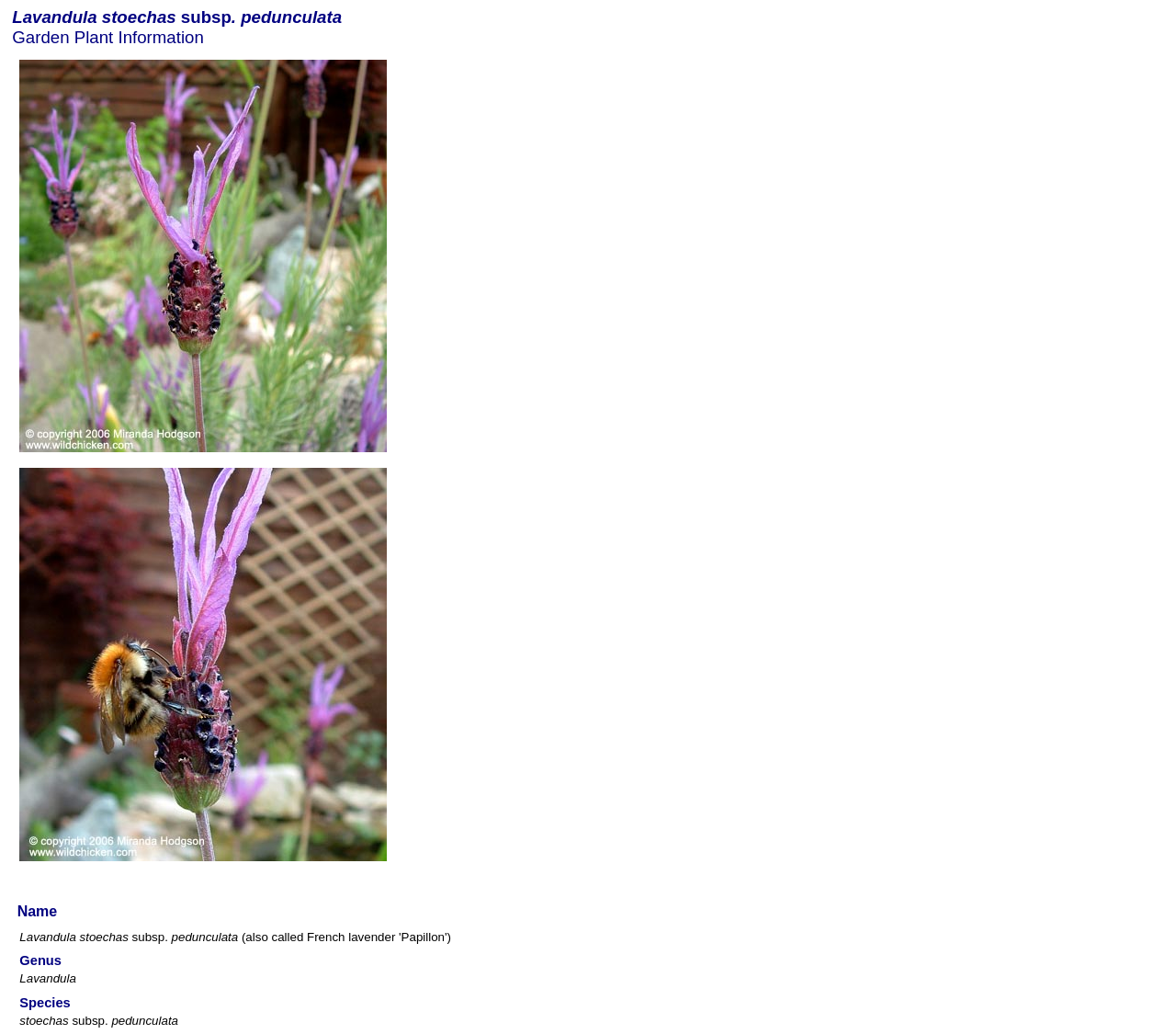Give a succinct answer to this question in a single word or phrase: 
What is the genus of the plant?

Lavandula